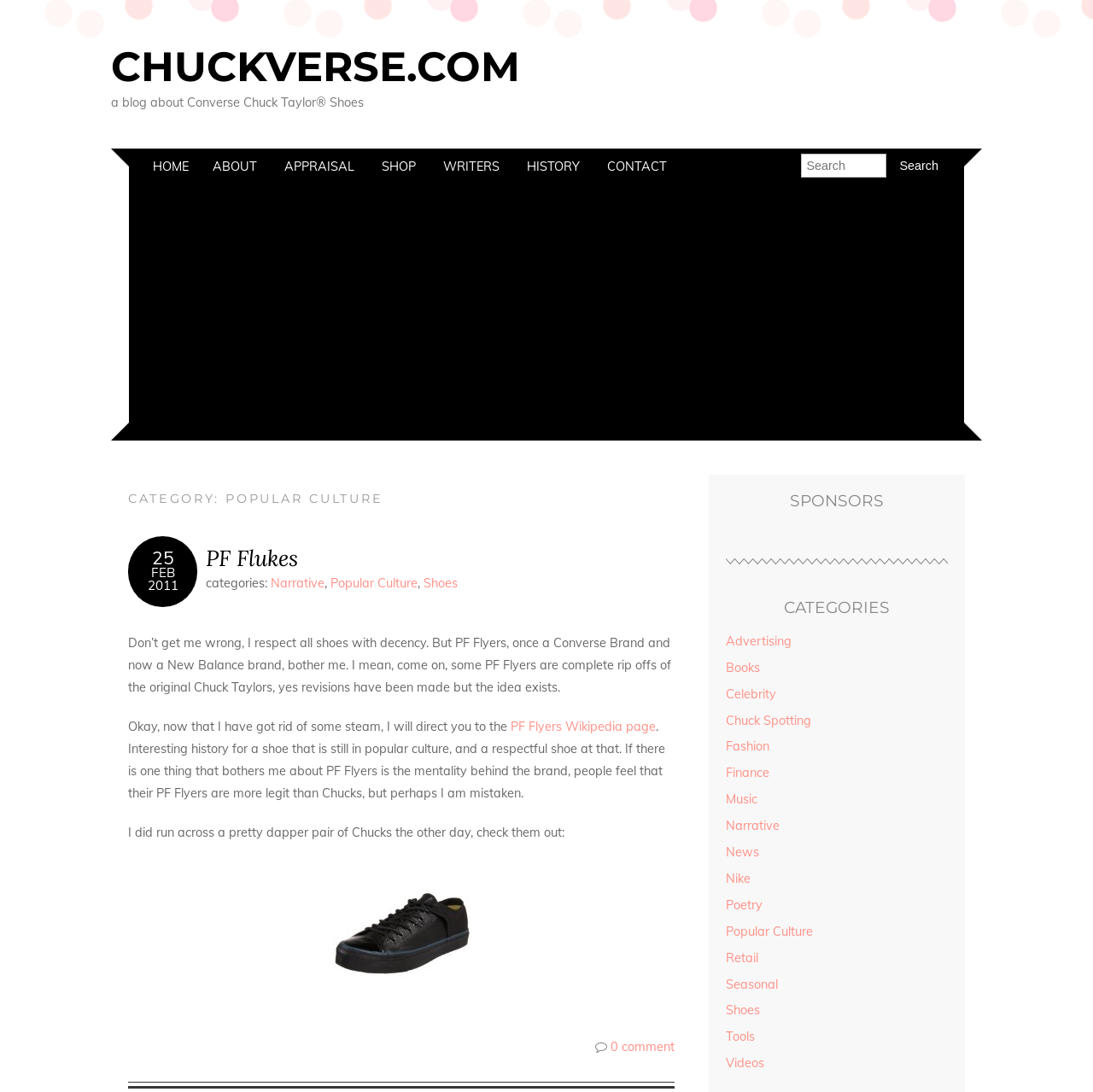Respond with a single word or phrase to the following question: What is the name of the blog?

Chuckverse.com